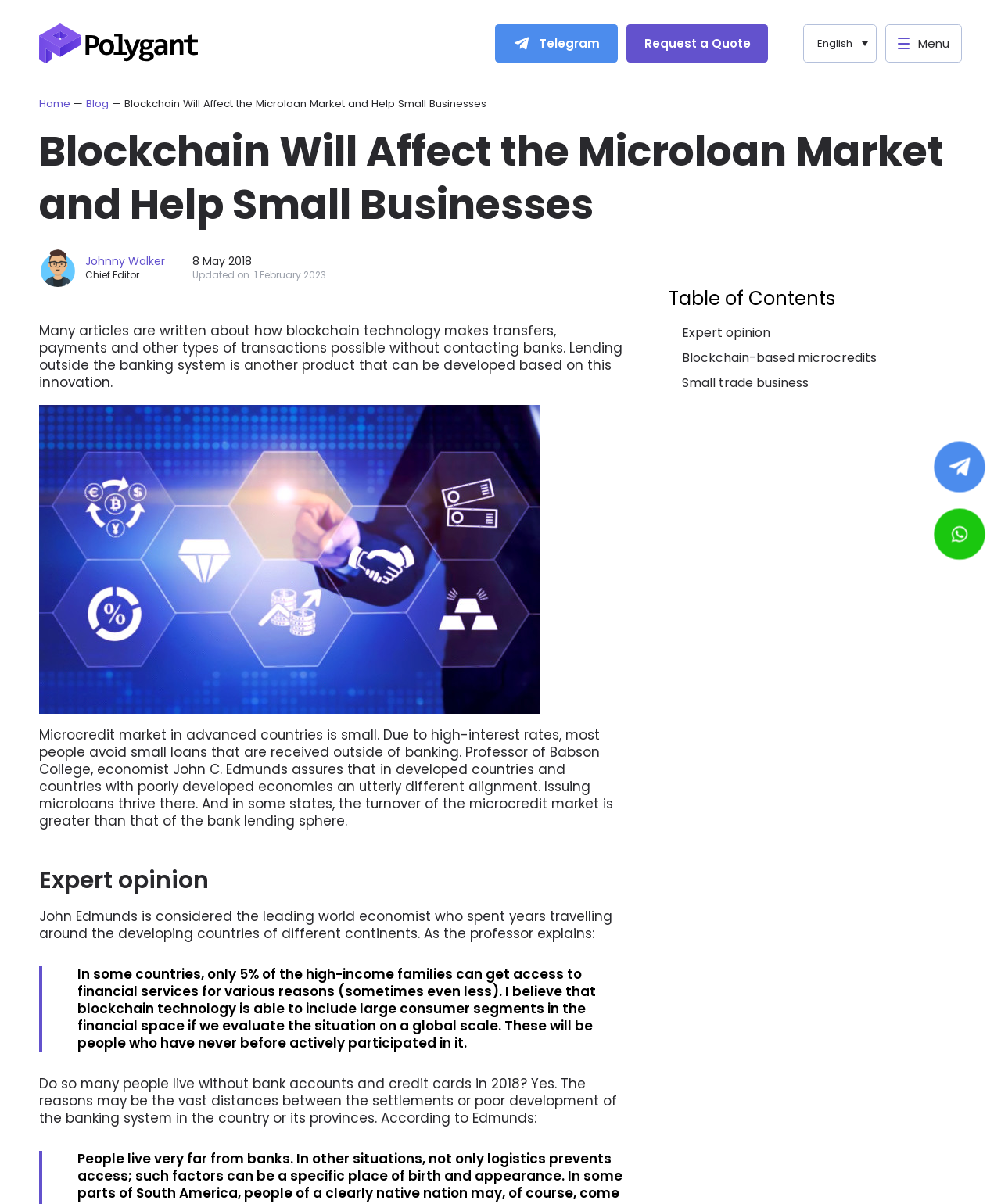Show me the bounding box coordinates of the clickable region to achieve the task as per the instruction: "Request a quote".

[0.626, 0.02, 0.767, 0.052]